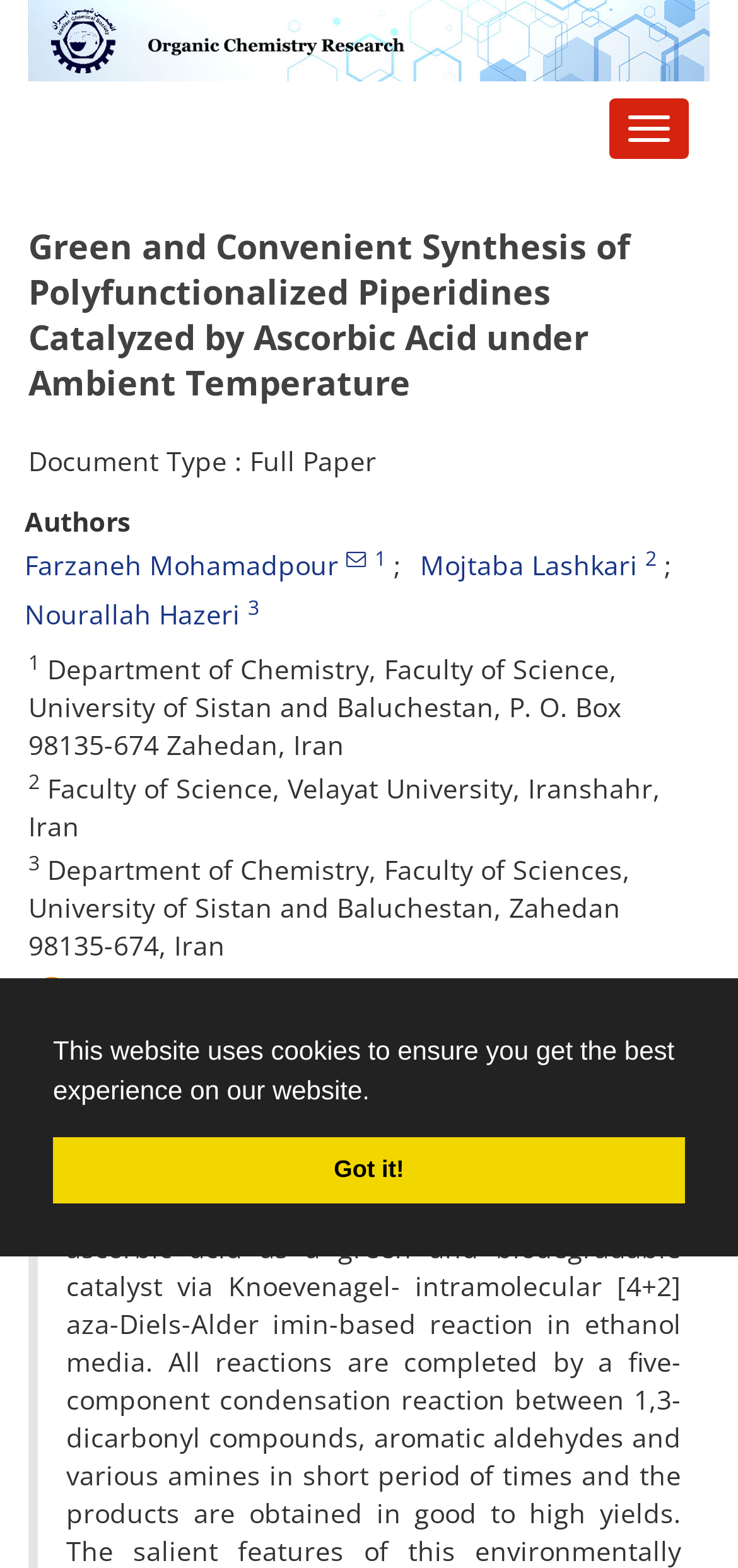Find the bounding box coordinates of the clickable area required to complete the following action: "Switch the language".

None